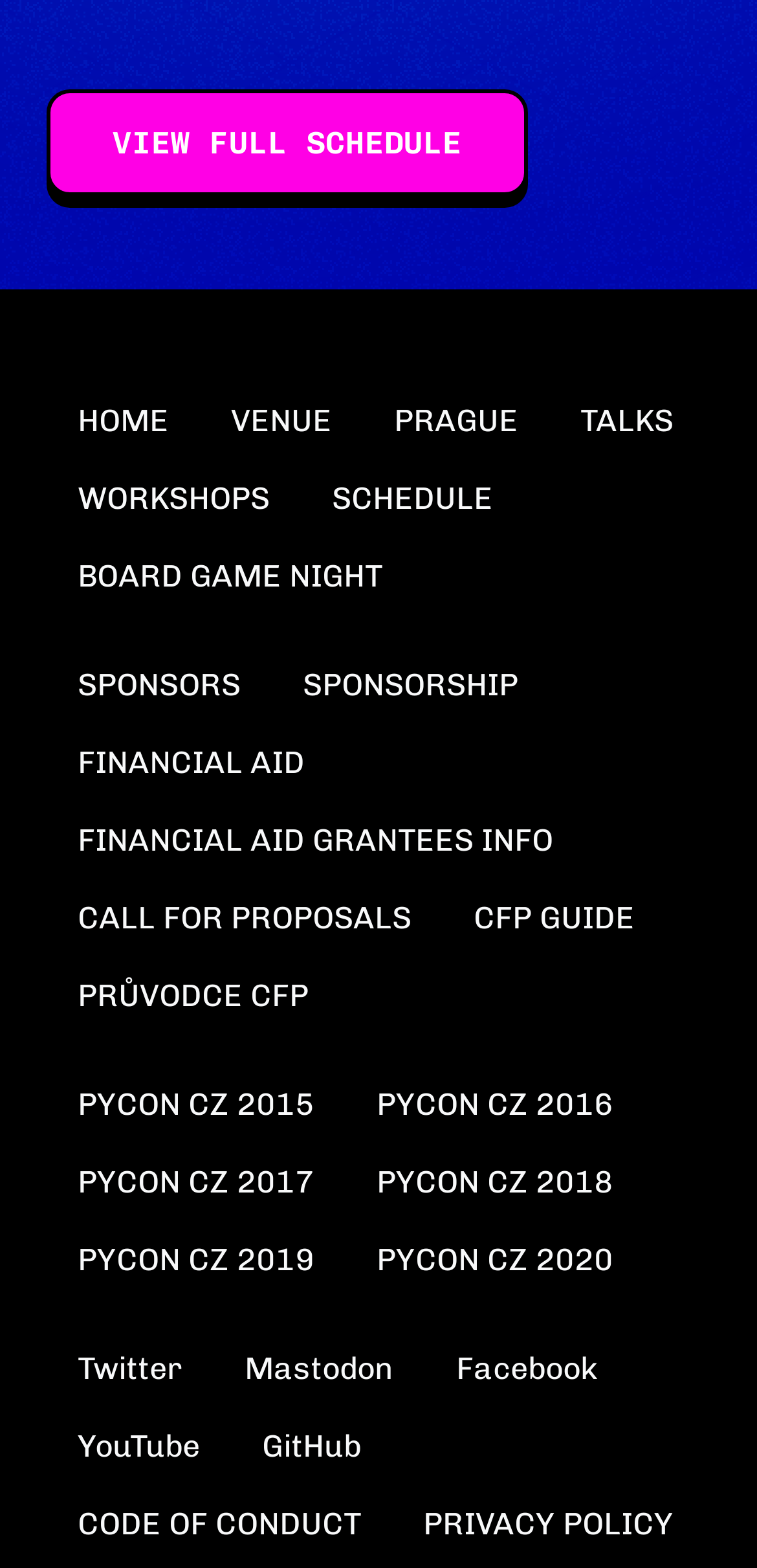Identify the bounding box coordinates of the region I need to click to complete this instruction: "View full schedule".

[0.062, 0.057, 0.697, 0.125]